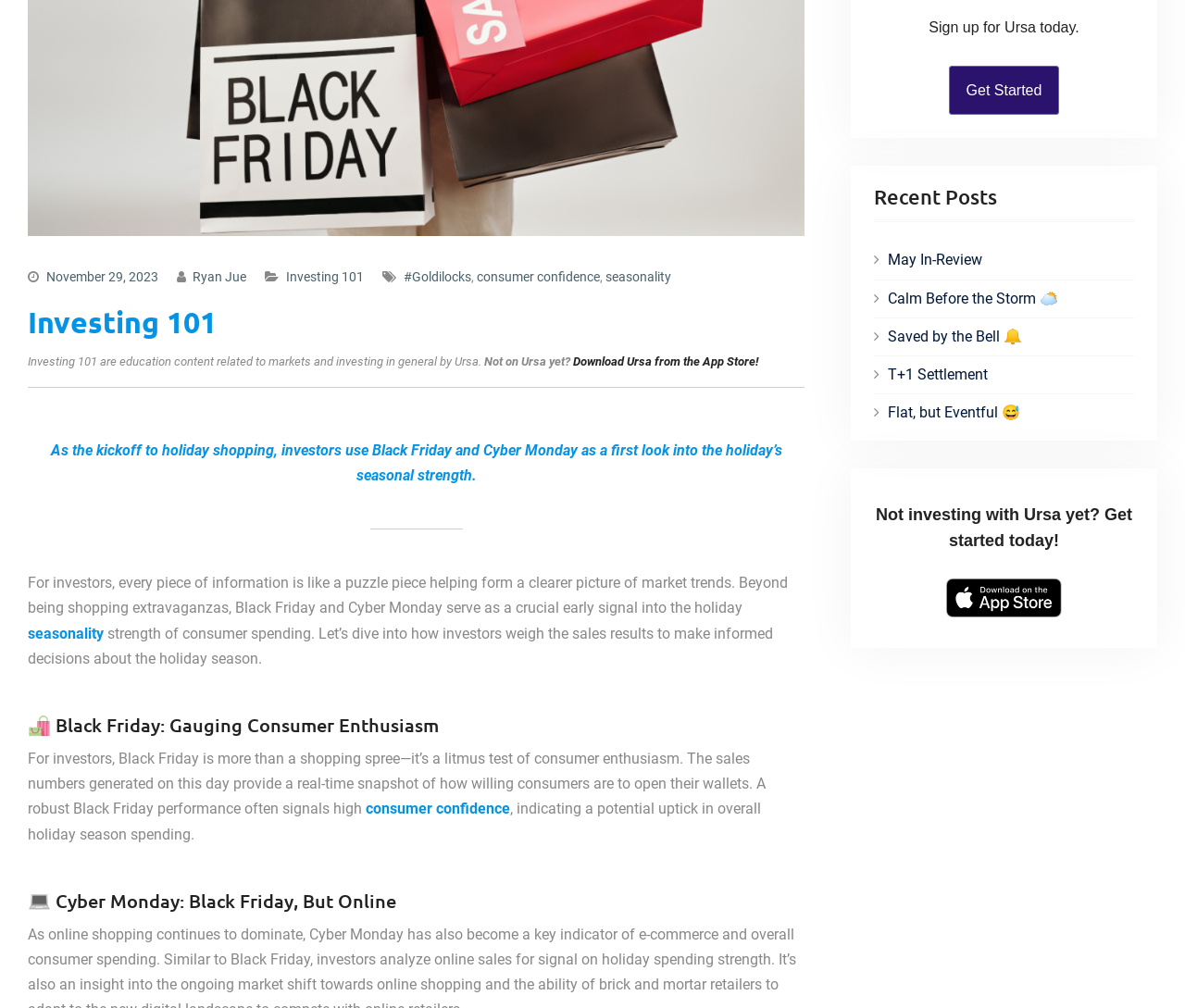Bounding box coordinates must be specified in the format (top-left x, top-left y, bottom-right x, bottom-right y). All values should be floating point numbers between 0 and 1. What are the bounding box coordinates of the UI element described as: #Goldilocks

[0.341, 0.267, 0.398, 0.282]